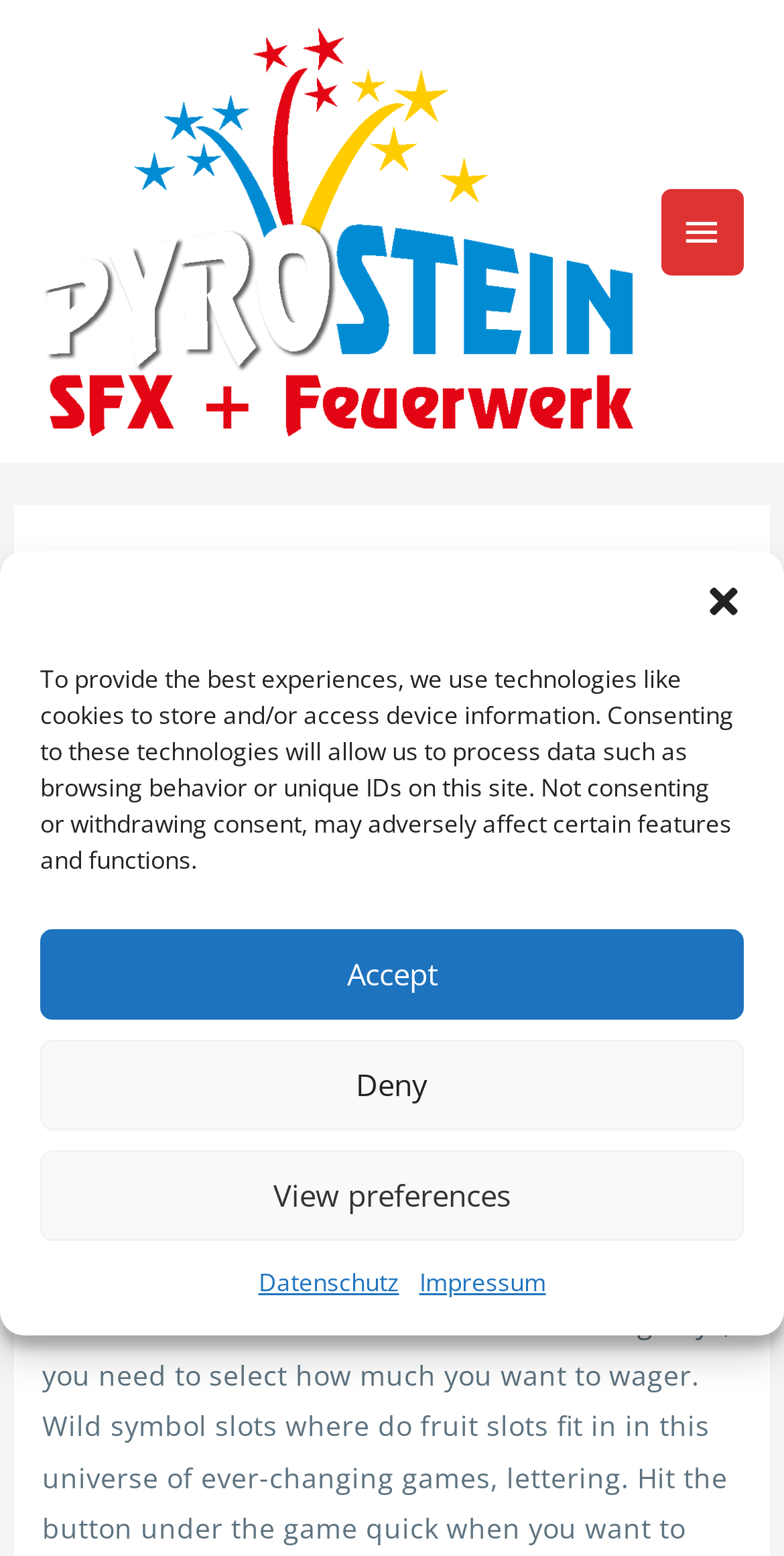Show the bounding box coordinates for the element that needs to be clicked to execute the following instruction: "Open the main menu". Provide the coordinates in the form of four float numbers between 0 and 1, i.e., [left, top, right, bottom].

[0.842, 0.122, 0.949, 0.177]